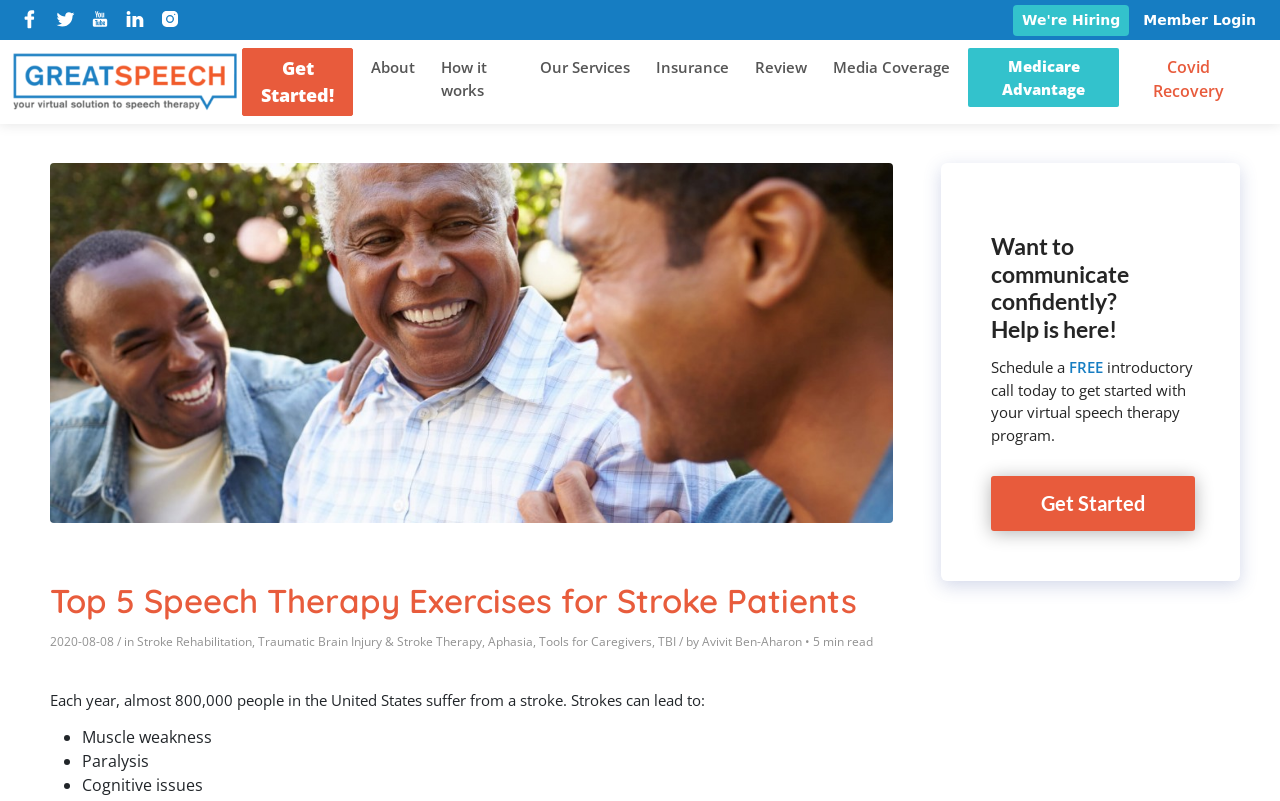What is the topic of the article?
Refer to the image and provide a concise answer in one word or phrase.

Speech Therapy Exercises for Stroke Patients